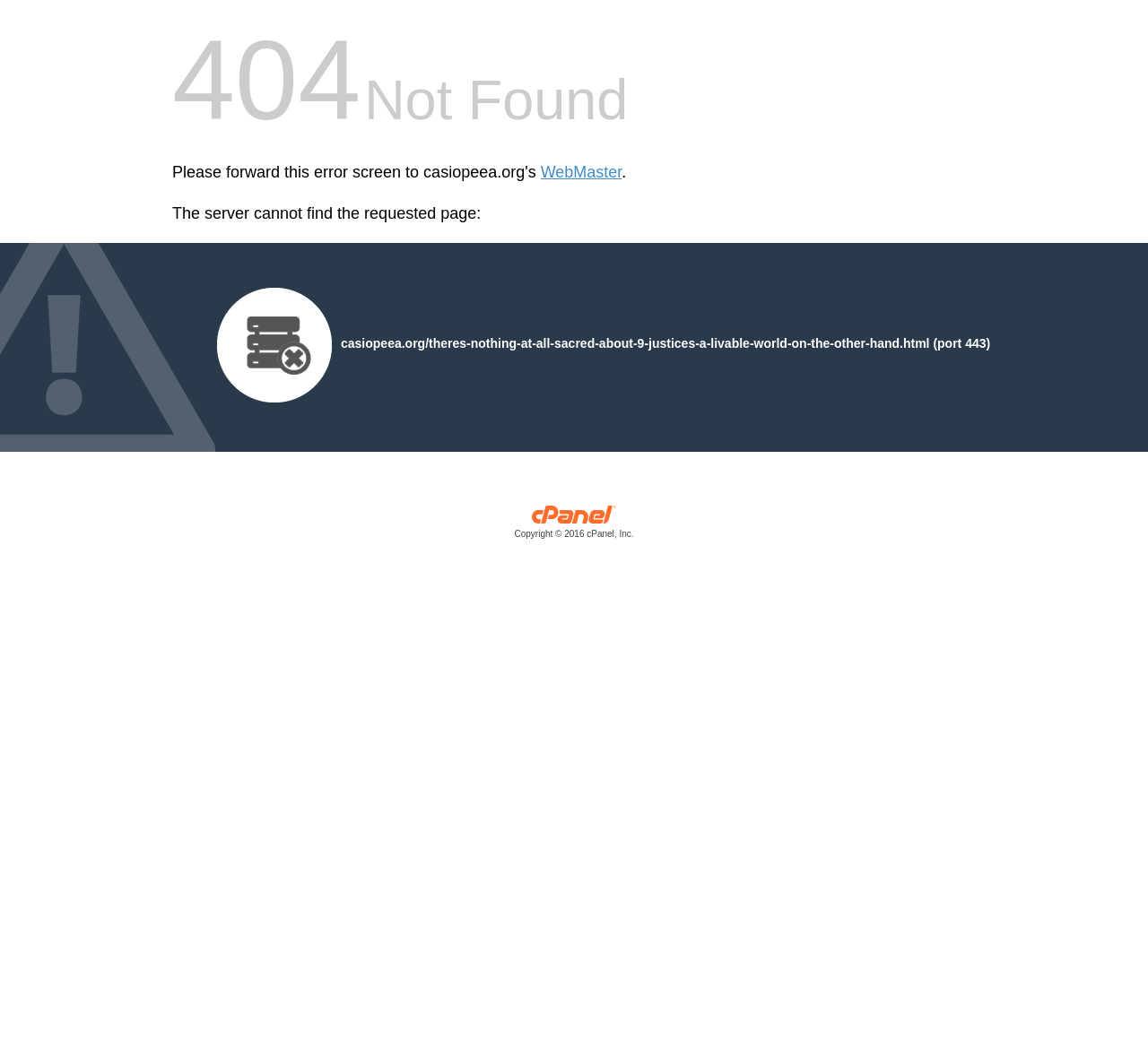What is the purpose of the webpage?
Answer the question with a single word or phrase derived from the image.

Error page